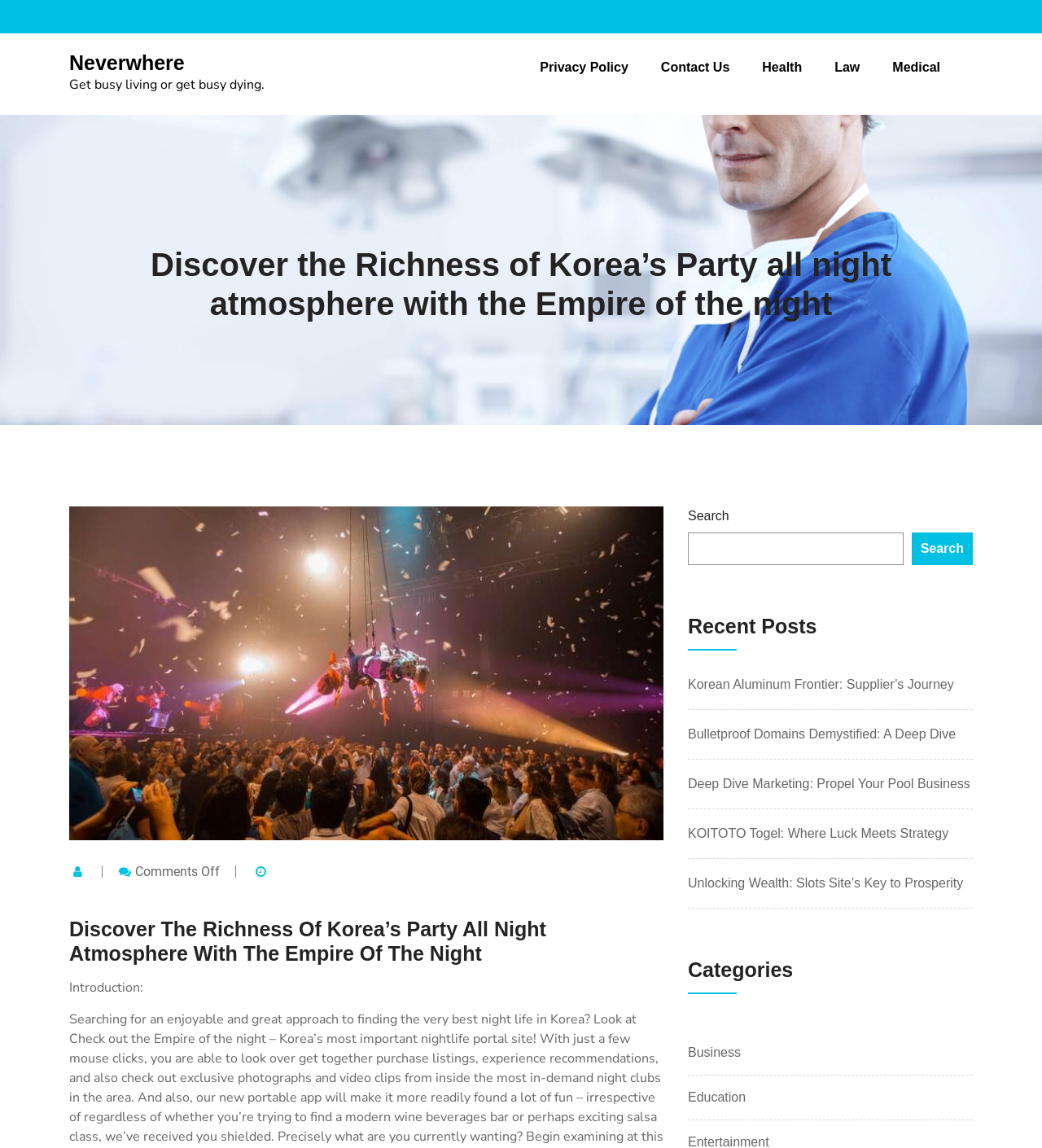Provide your answer in one word or a succinct phrase for the question: 
What is the text of the first recent post?

Korean Aluminum Frontier: Supplier’s Journey